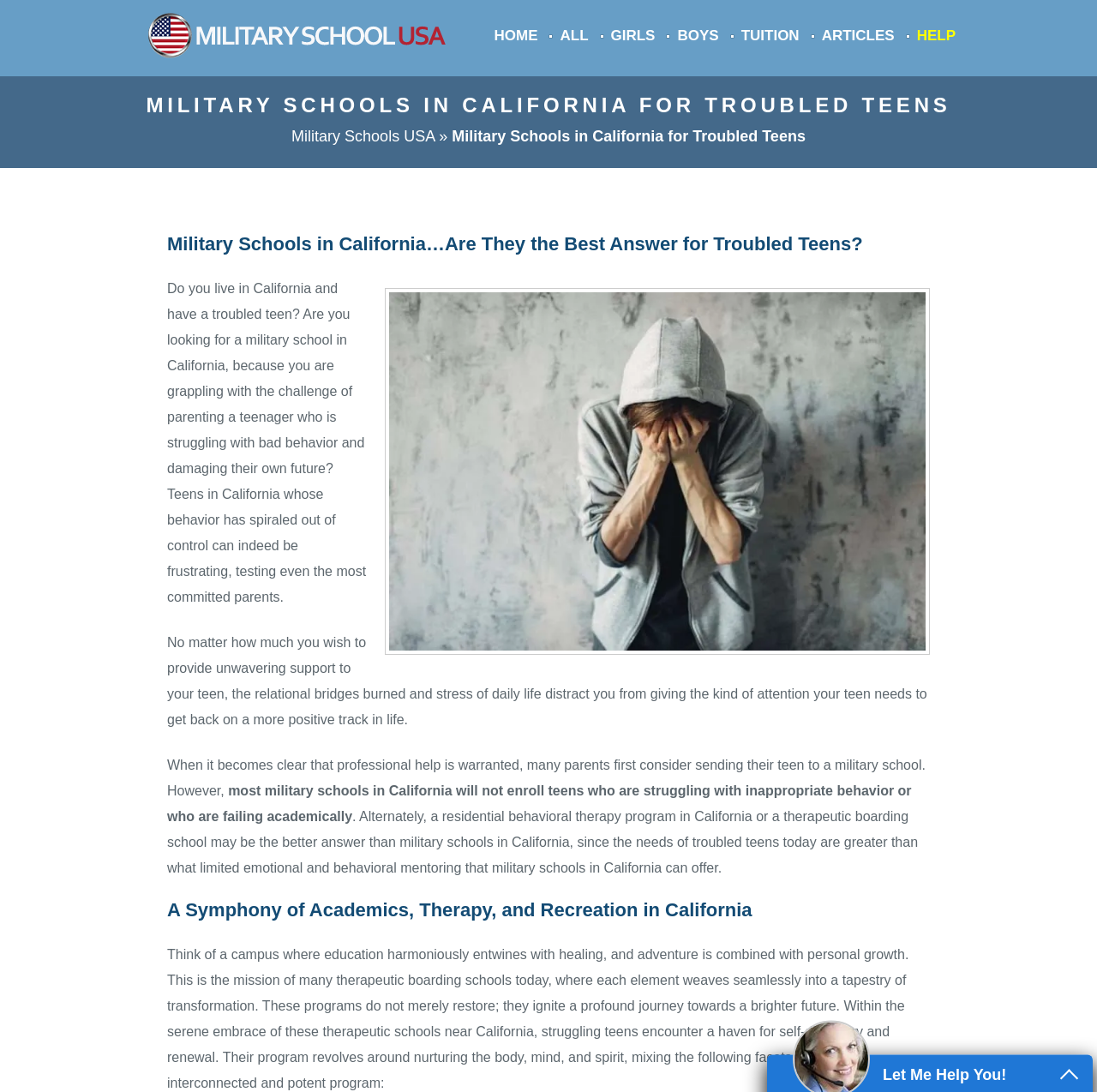Describe all significant elements and features of the webpage.

The webpage is about military schools in California for troubled teens. At the top, there is a logo with the text "Military Schools in California" and an image related to military schools. Below the logo, there is a navigation menu with links to "HOME", "ALL", "GIRLS", "BOYS", "TUITION", "ARTICLES", and "HELP".

The main content of the webpage is divided into sections. The first section has a heading "MILITARY SCHOOLS IN CALIFORNIA FOR TROUBLED TEENS" and a link to "Military Schools USA". Below this, there is a paragraph of text that discusses the challenges of parenting a troubled teen and the limitations of military schools in California.

To the right of this text, there is an image related to troubled teen military schools. The text continues below the image, discussing the need for professional help and the limitations of military schools. It suggests that a residential behavioral therapy program or a therapeutic boarding school may be a better option.

The next section has a heading "A Symphony of Academics, Therapy, and Recreation in California" and describes the mission of therapeutic boarding schools. The text explains how these programs combine education, healing, and adventure to create a transformative experience for struggling teens.

At the bottom of the page, there is a heading "Let Me Help You!" which appears to be a call to action or a contact section. Overall, the webpage provides information and resources for parents of troubled teens in California who are considering military schools or alternative options.